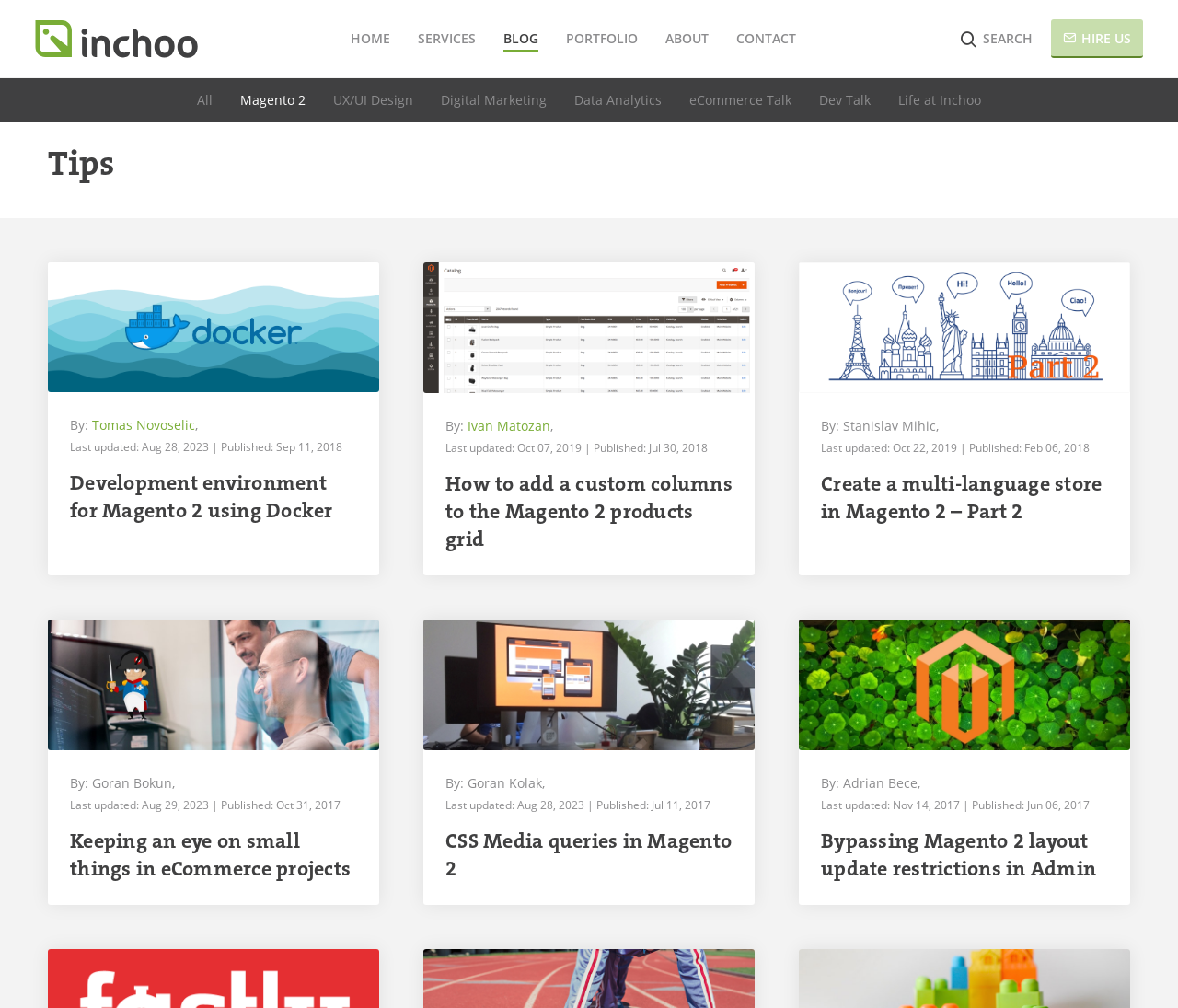Write an exhaustive caption that covers the webpage's main aspects.

This webpage is a blog or article listing page from Inchoo, a company that provides services related to Magento, UX/UI design, digital marketing, and more. At the top, there is a navigation menu with links to HOME, SERVICES, BLOG, PORTFOLIO, ABOUT, and CONTACT. On the right side of the navigation menu, there are two buttons: SEARCH and HIRE US.

Below the navigation menu, there is a vertical menu with links to various categories, including All, Magento 2, UX/UI Design, Digital Marketing, Data Analytics, eCommerce Talk, Dev Talk, and Life at Inchoo.

The main content of the page is divided into four columns, each containing a list of articles or blog posts. Each article has a heading, a brief description, and an image. The articles are arranged in a grid layout, with three articles in each row. The headings of the articles are descriptive, indicating the topic of the article, such as "Development environment for Magento 2 using Docker", "How to add a custom columns to the Magento 2 products grid", and "Create a multi-language store in Magento 2 – Part 2".

Each article also has information about the author and the date it was published or last updated. The articles are arranged in a seemingly random order, with no clear categorization or grouping.

Overall, the webpage appears to be a collection of blog posts or articles related to Magento, eCommerce, and web development, with a focus on providing tips, tutorials, and insights to readers.